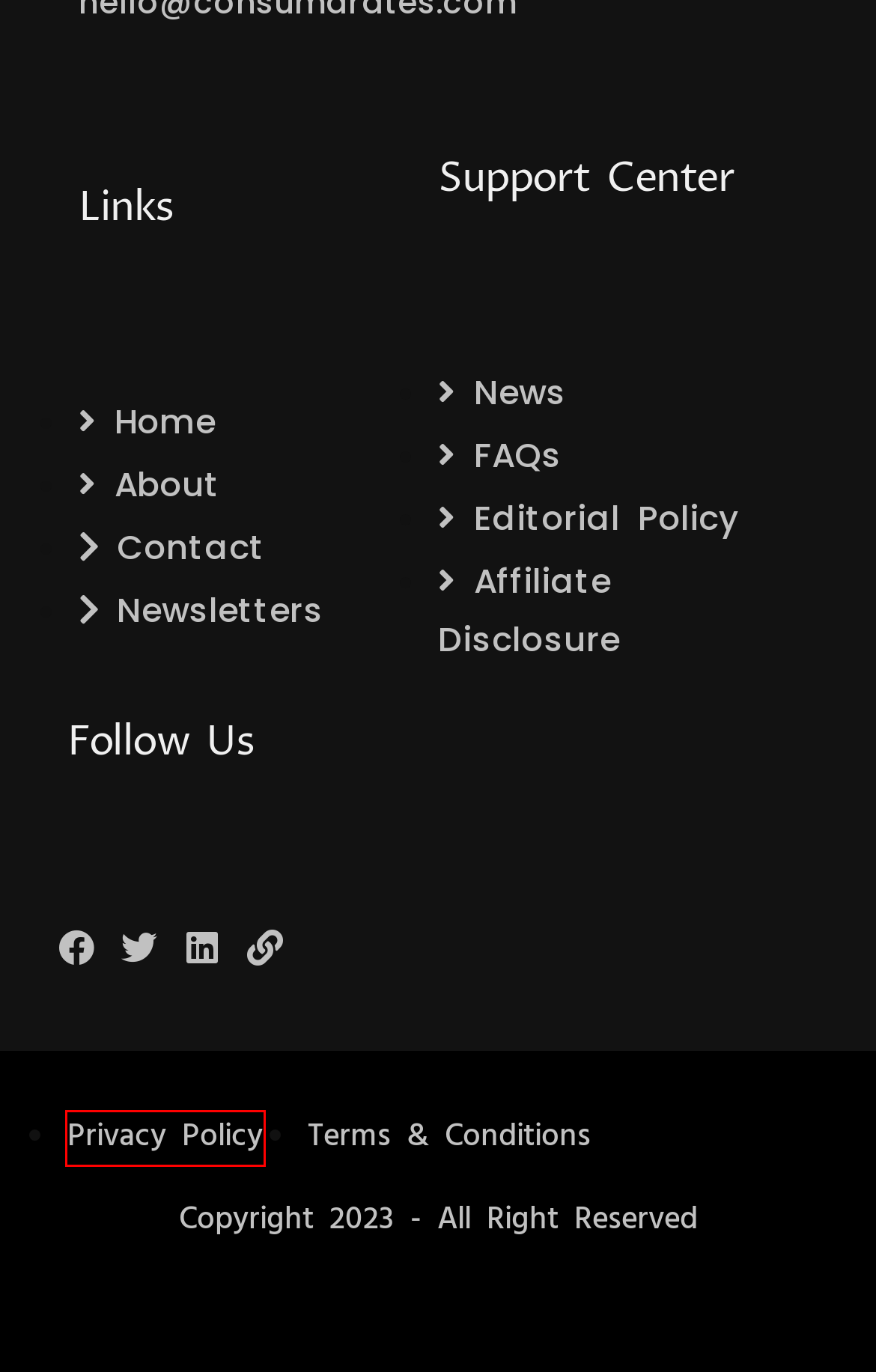Inspect the provided webpage screenshot, concentrating on the element within the red bounding box. Select the description that best represents the new webpage after you click the highlighted element. Here are the candidates:
A. Is dual fuel worth it on a generator? Some factors to know
B. Terms & Conditions - Consumarates
C. Home - Consumarates
D. Editorial Policy - Consumarates
E. Contact - Consumarates
F. About Us - Consumarates
G. Best Dual Fuel Generators in June [Review + Compared]
H. Privacy Policy - Consumarates

H